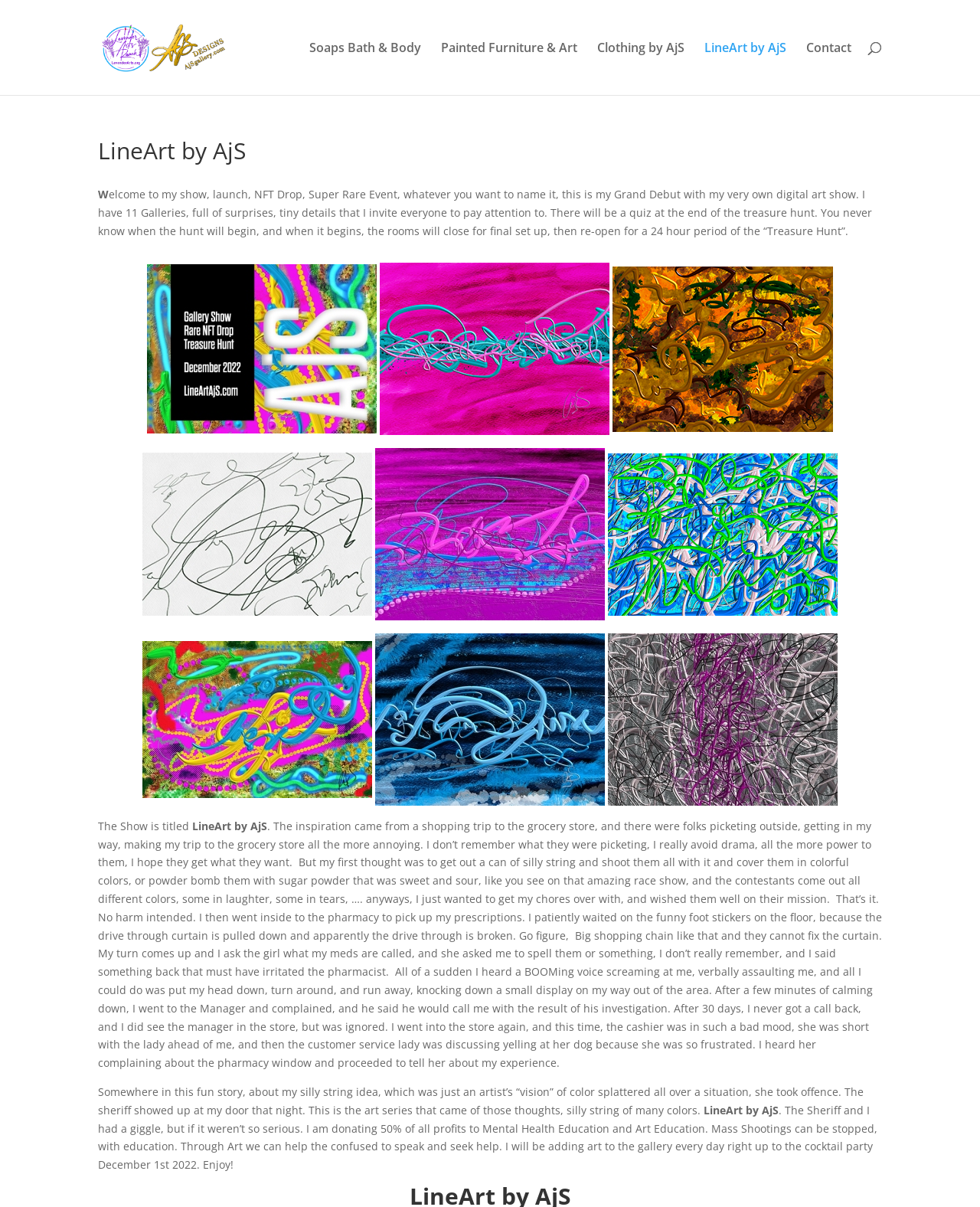Provide the bounding box coordinates of the HTML element described as: "Contact". The bounding box coordinates should be four float numbers between 0 and 1, i.e., [left, top, right, bottom].

[0.823, 0.035, 0.869, 0.079]